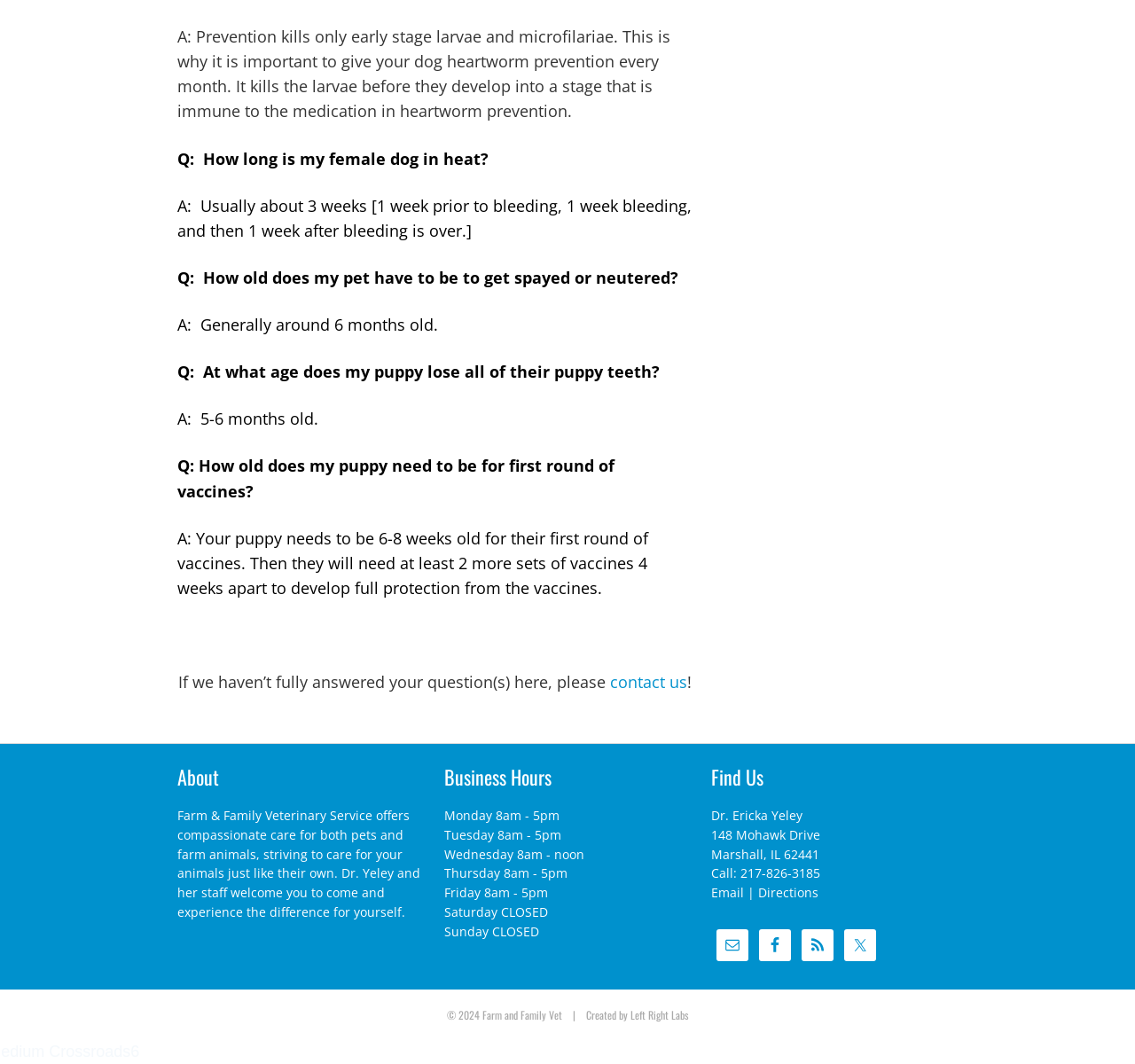Can you identify the bounding box coordinates of the clickable region needed to carry out this instruction: 'call us'? The coordinates should be four float numbers within the range of 0 to 1, stated as [left, top, right, bottom].

[0.652, 0.813, 0.722, 0.829]